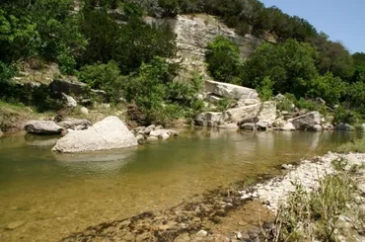Construct a detailed narrative about the image.

This picturesque scene captures a tranquil moment along the Paluxy River, where clear waters flow over a rocky bed, bordered by lush greenery and dramatic limestone cliffs. The sunlight illuminates the landscape, highlighting the smooth boulders scattered across the river, inviting visitors to explore its natural beauty. This area, part of Dinosaur Valley State Park, is known for its preserved dinosaur tracks along the riverbed, making it a popular destination for hikers and nature enthusiasts. The serene setting conveys a sense of peace, perfect for those looking to enjoy the outdoors, see the tracks, and connect with nature.